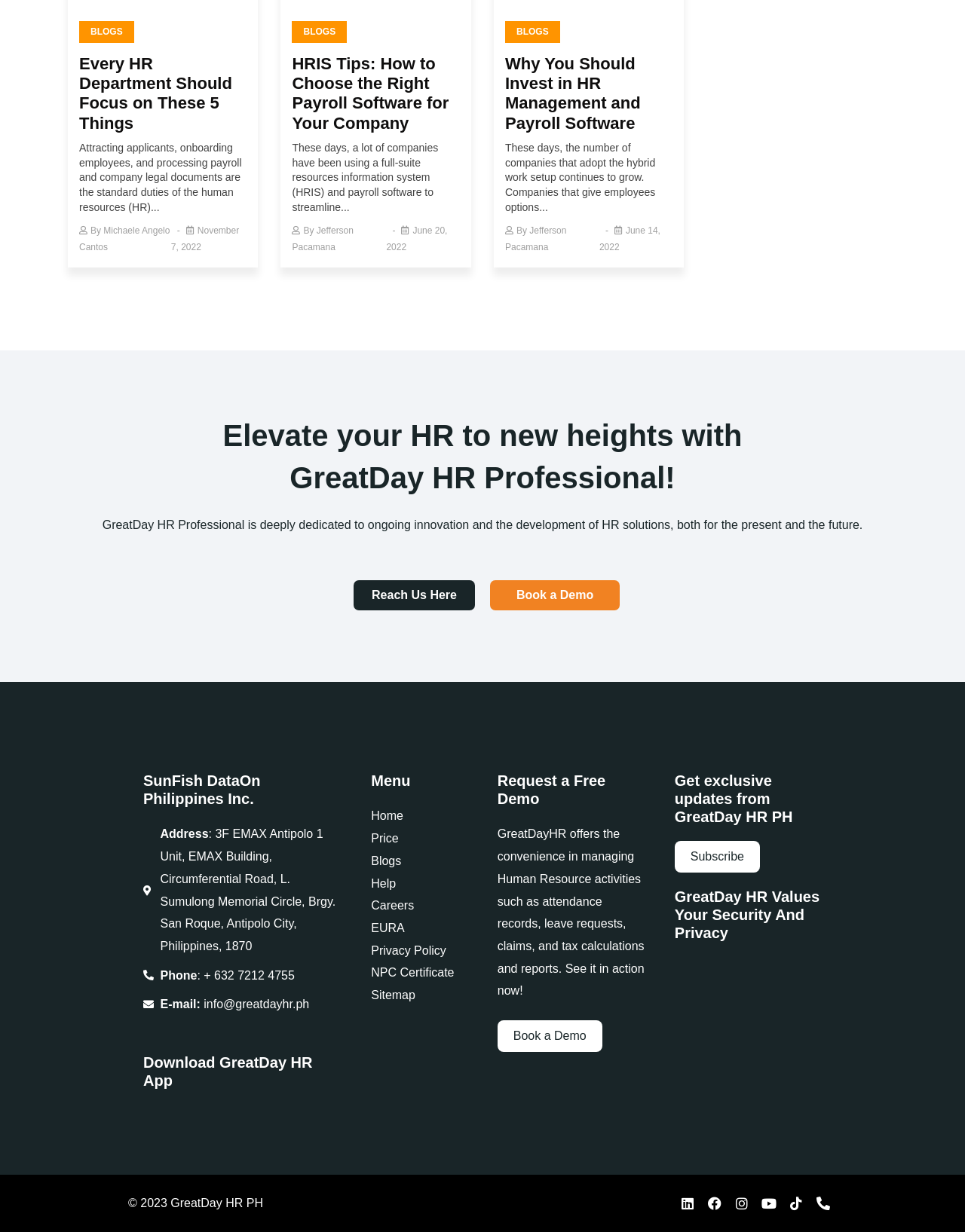Identify the bounding box coordinates for the element you need to click to achieve the following task: "Book a demo of GreatDay HR Professional". The coordinates must be four float values ranging from 0 to 1, formatted as [left, top, right, bottom].

[0.508, 0.471, 0.642, 0.495]